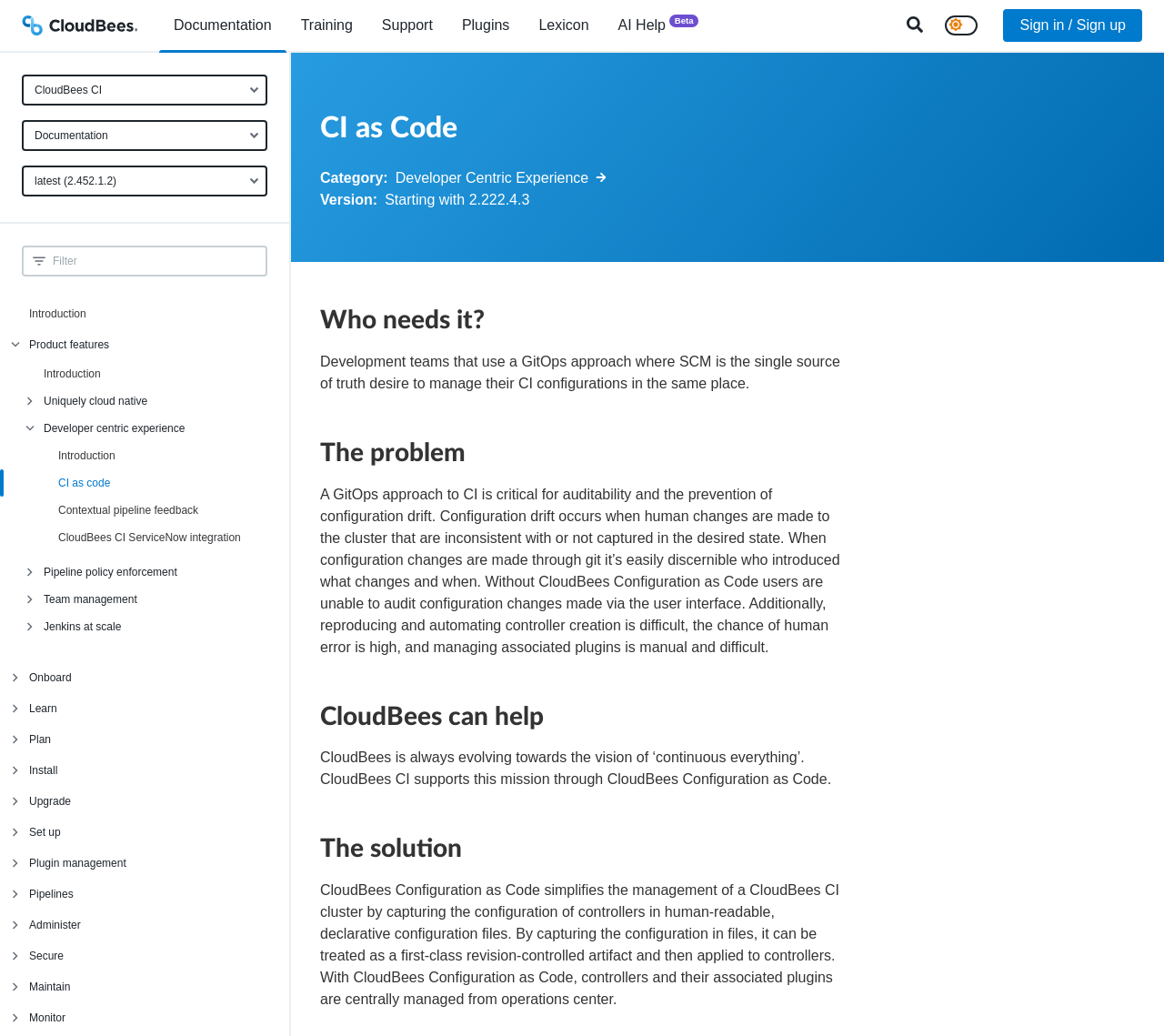Please find the bounding box coordinates of the section that needs to be clicked to achieve this instruction: "Filter something".

[0.019, 0.237, 0.23, 0.267]